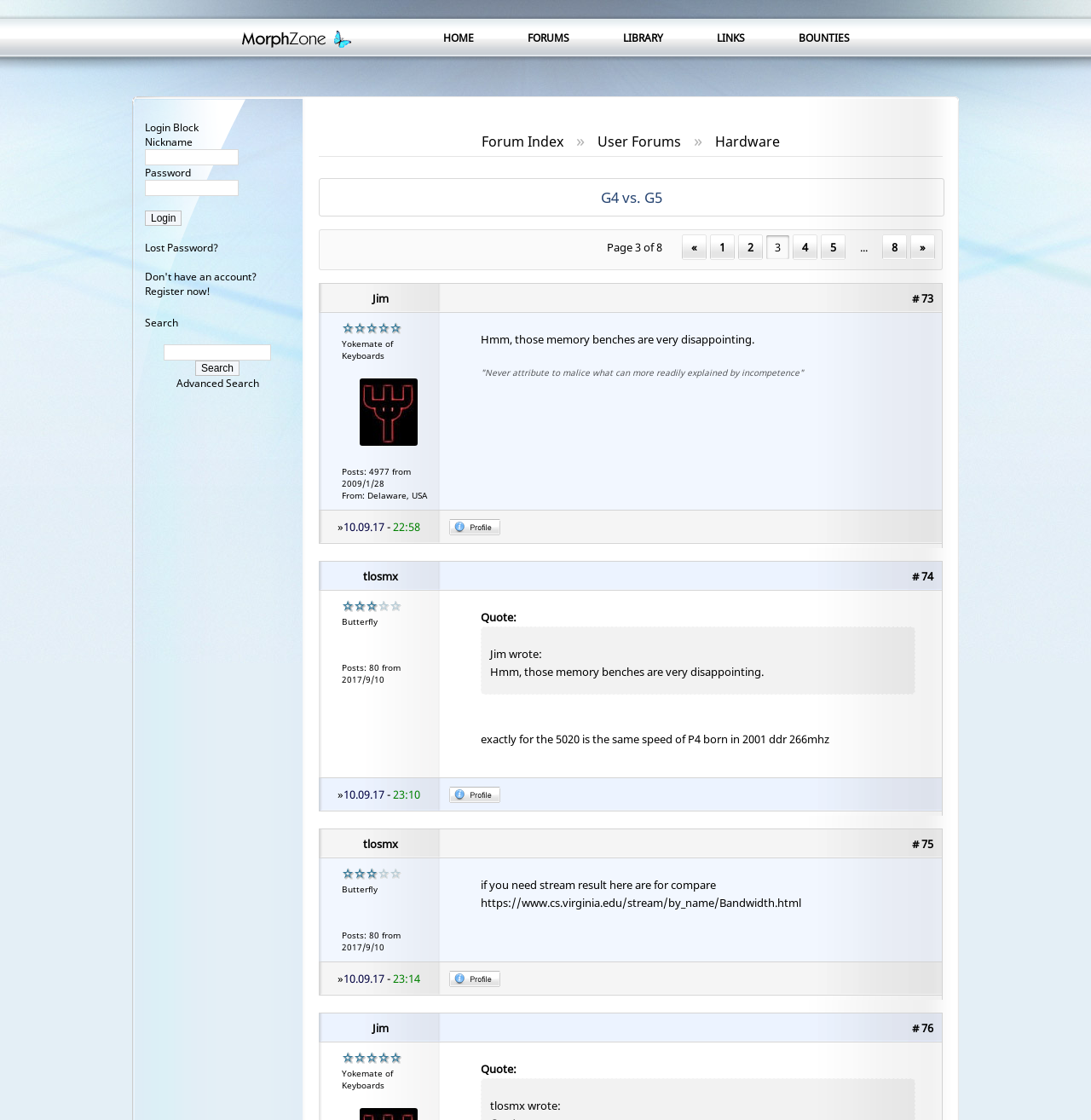Identify the bounding box coordinates of the section to be clicked to complete the task described by the following instruction: "Click on the 'Services' link". The coordinates should be four float numbers between 0 and 1, formatted as [left, top, right, bottom].

None